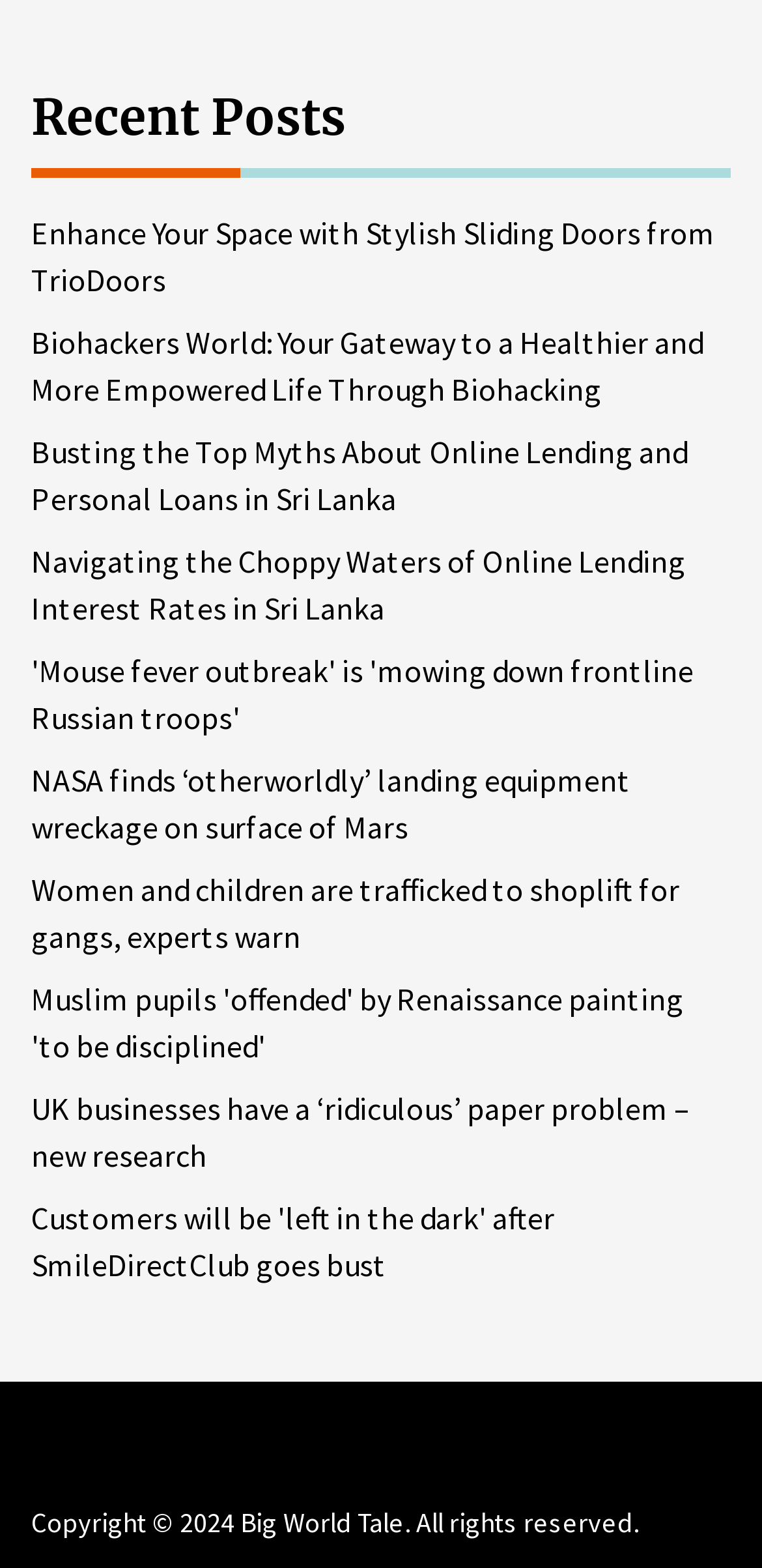What is the name of the website mentioned at the bottom of the webpage?
Answer the question with just one word or phrase using the image.

Big World Tale